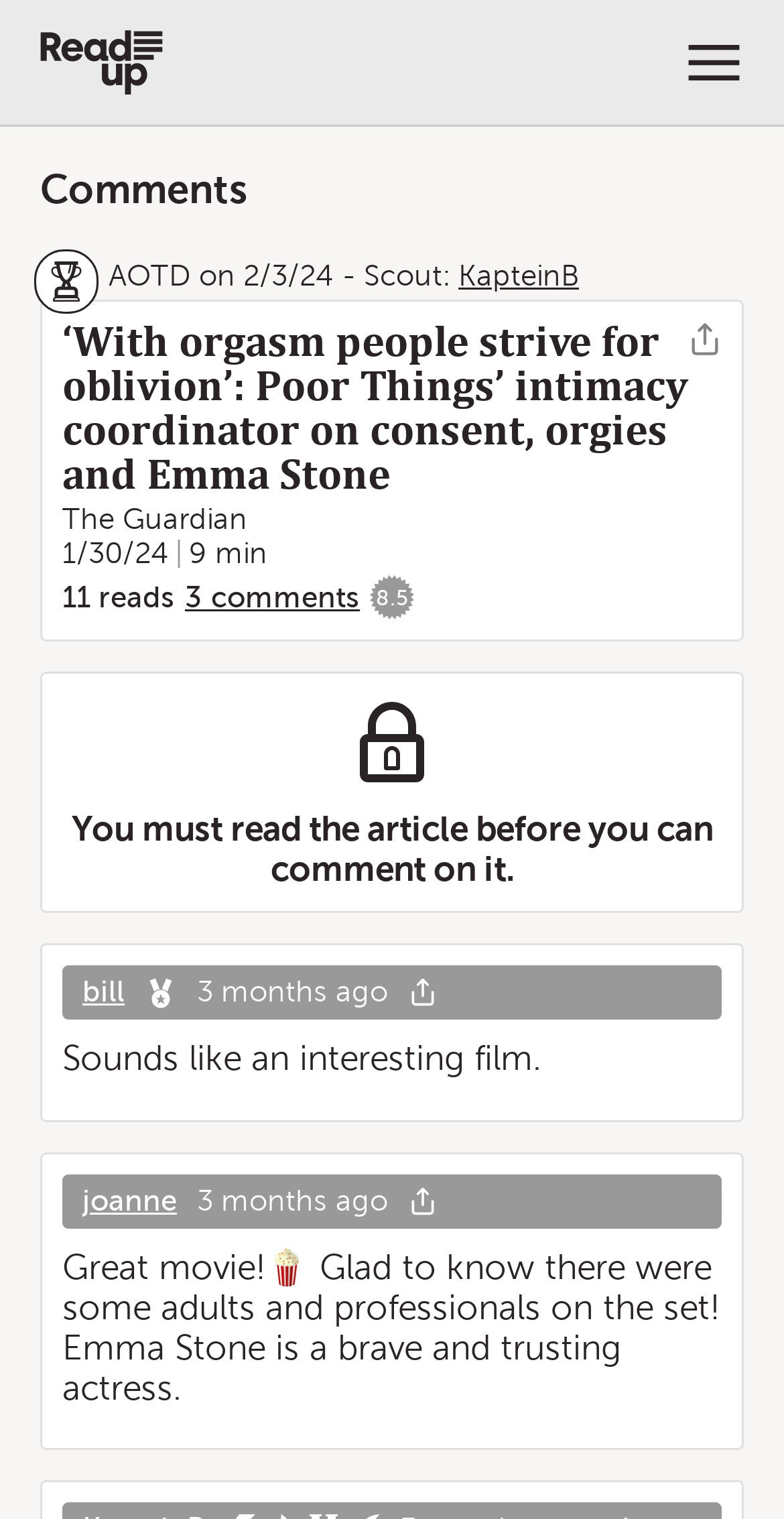How many comments are there?
Please provide a single word or phrase in response based on the screenshot.

2